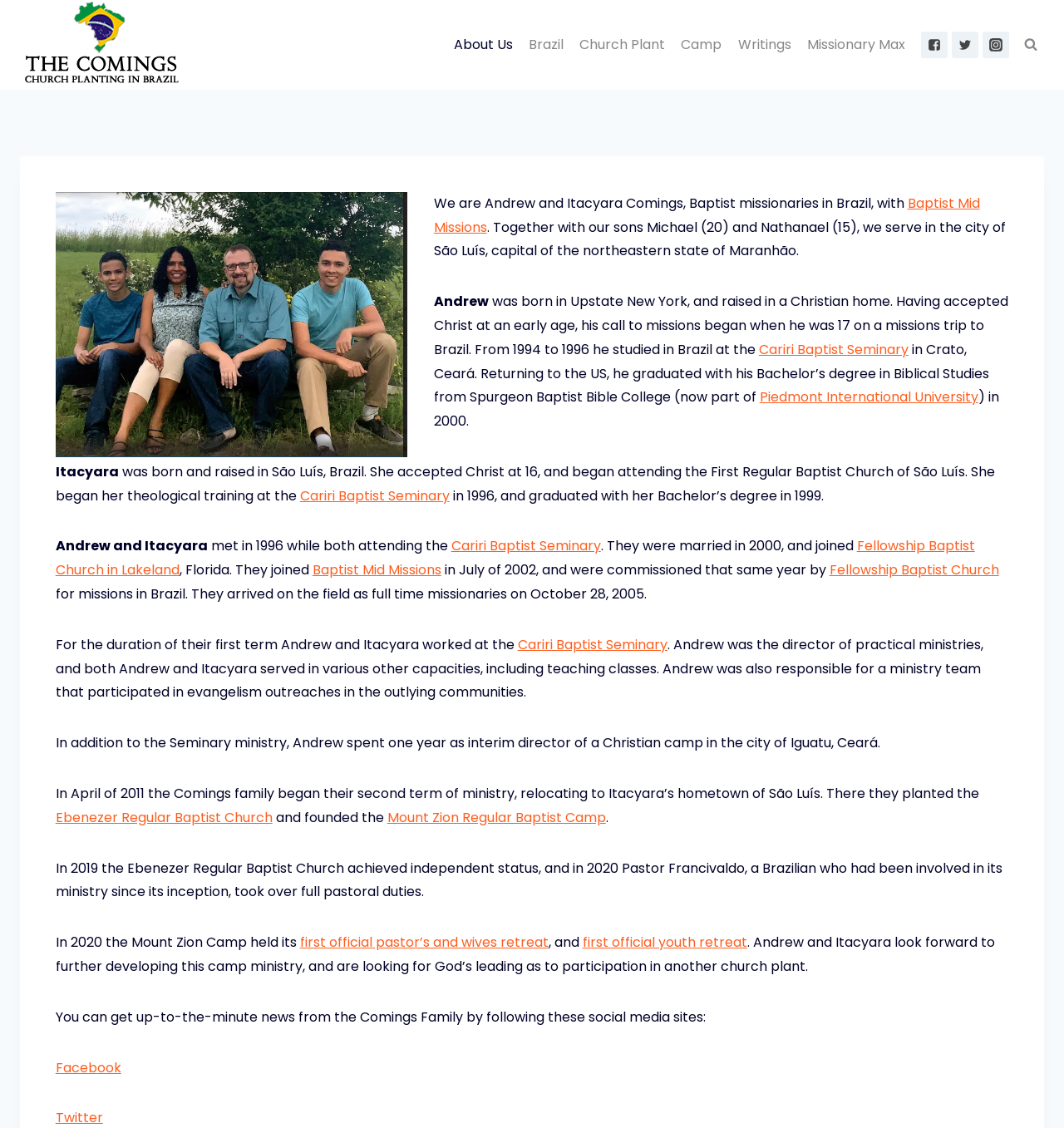Please provide a one-word or phrase answer to the question: 
What is the name of the camp that Andrew and Itacyara founded?

Mount Zion Regular Baptist Camp